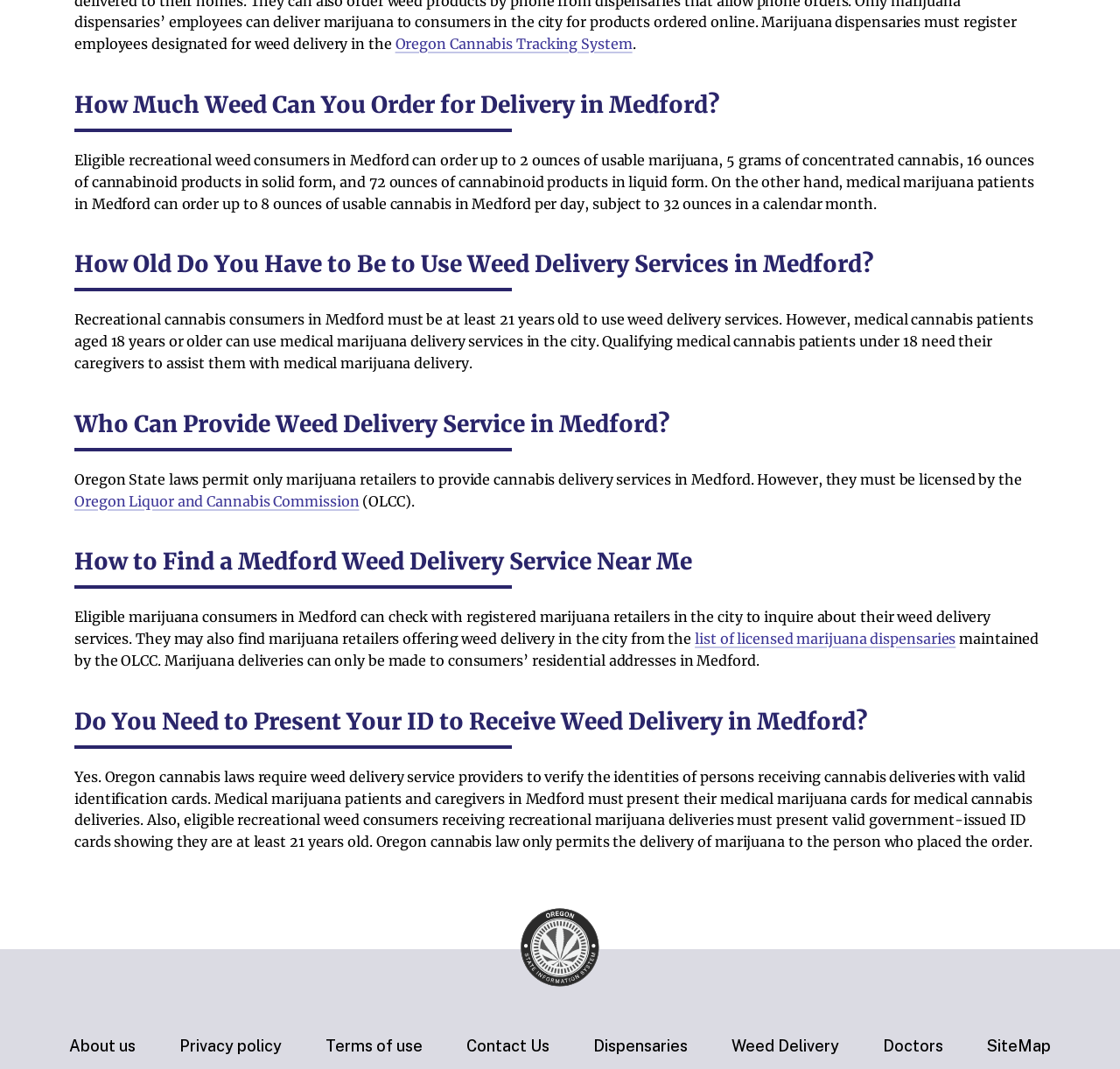Find the bounding box coordinates for the element described here: "Weed Delivery".

[0.653, 0.97, 0.749, 0.987]